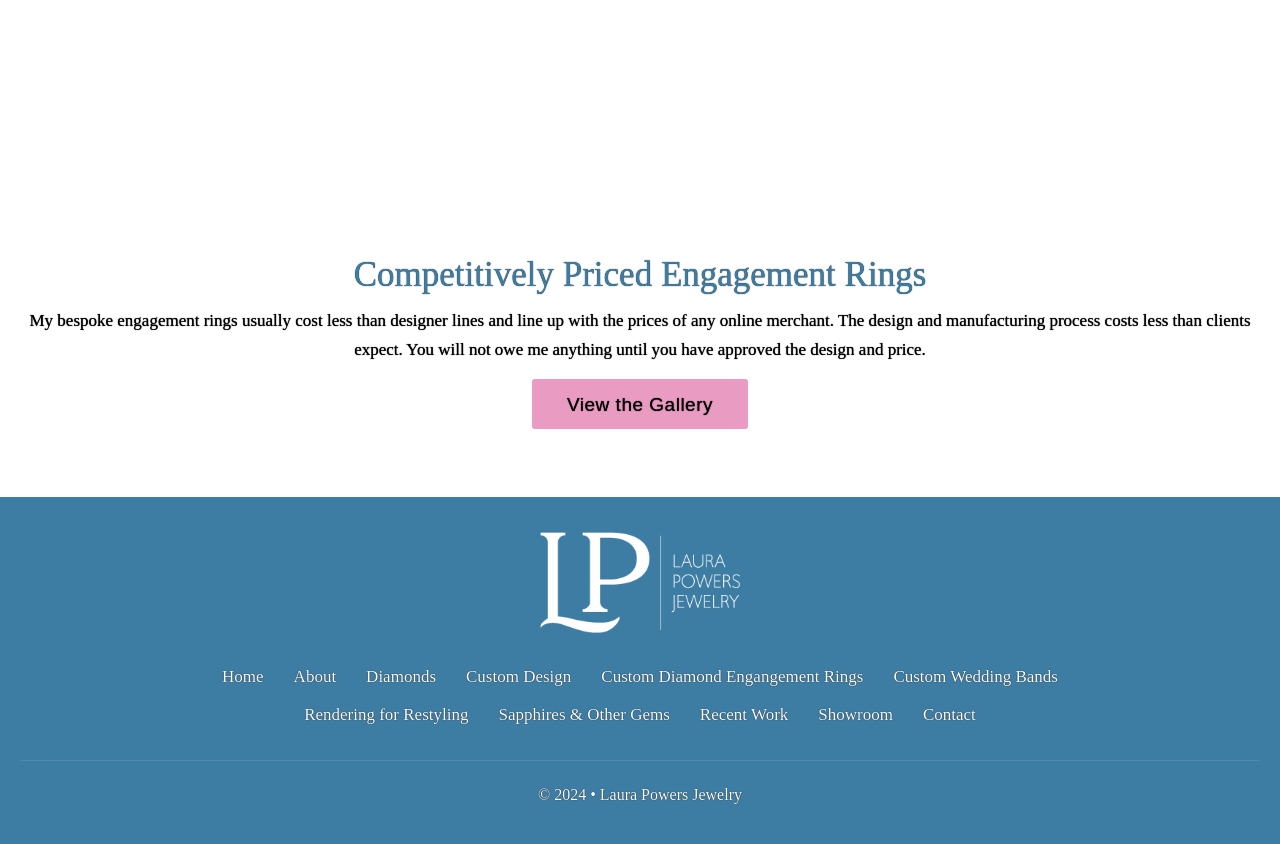Find the bounding box coordinates of the clickable area required to complete the following action: "View the Gallery".

[0.415, 0.45, 0.585, 0.508]